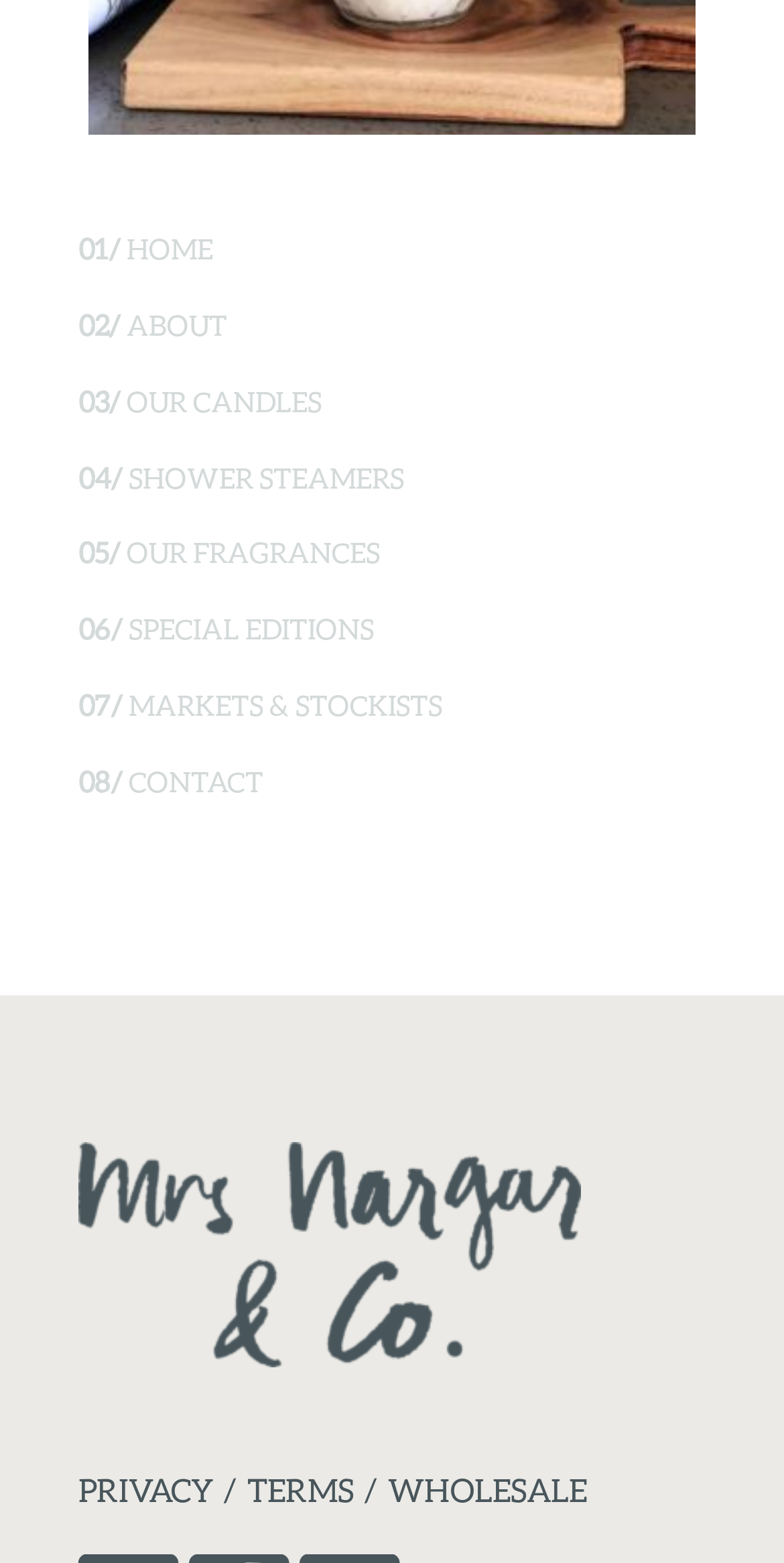Locate the bounding box coordinates of the clickable region to complete the following instruction: "view our candles."

[0.1, 0.246, 0.41, 0.267]